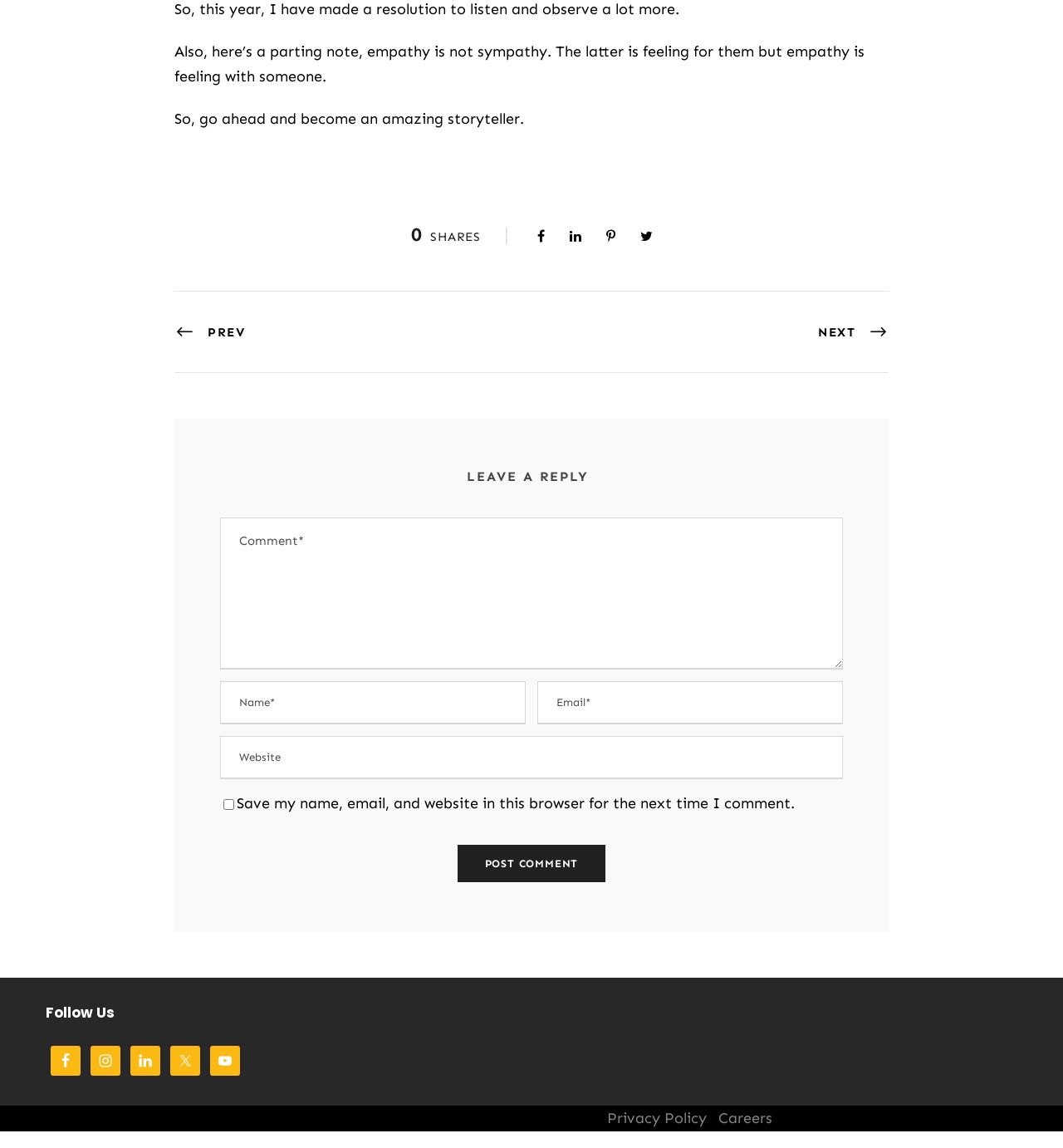Identify the bounding box for the given UI element using the description provided. Coordinates should be in the format (top-left x, top-left y, bottom-right x, bottom-right y) and must be between 0 and 1. Here is the description: Twitter

[0.16, 0.911, 0.188, 0.937]